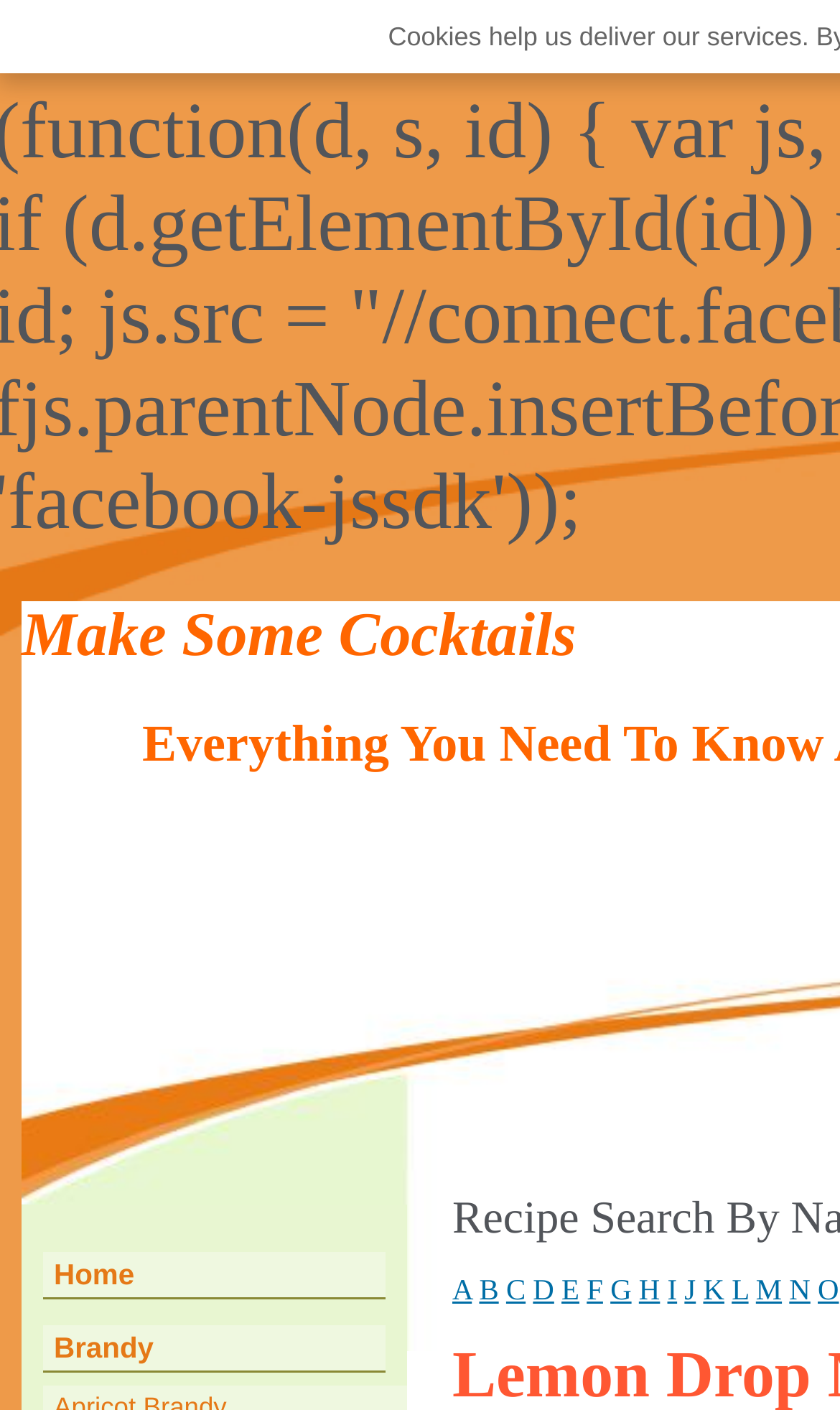Determine the bounding box coordinates for the HTML element described here: "BLOG".

None